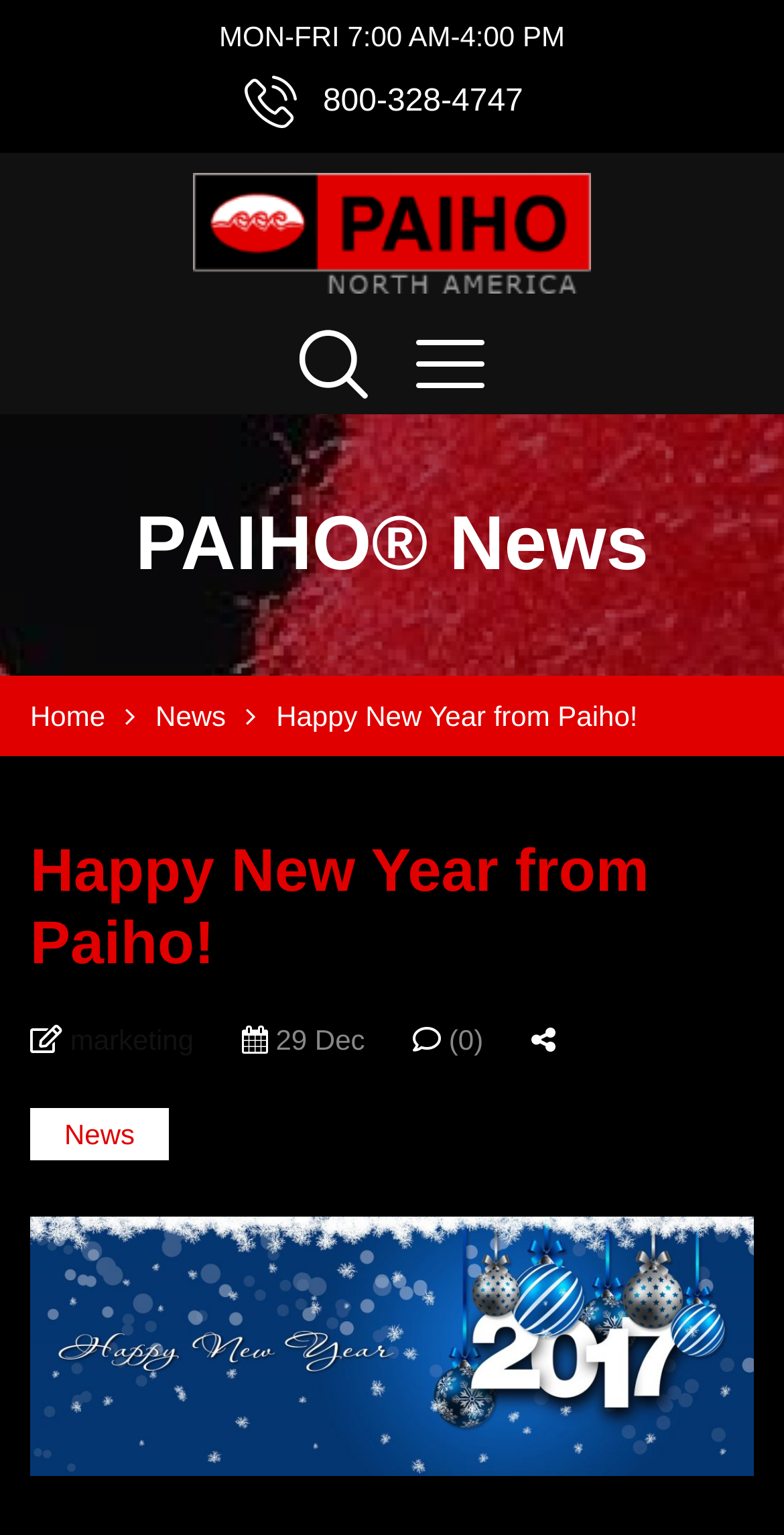Generate the text content of the main heading of the webpage.

Happy New Year from Paiho!